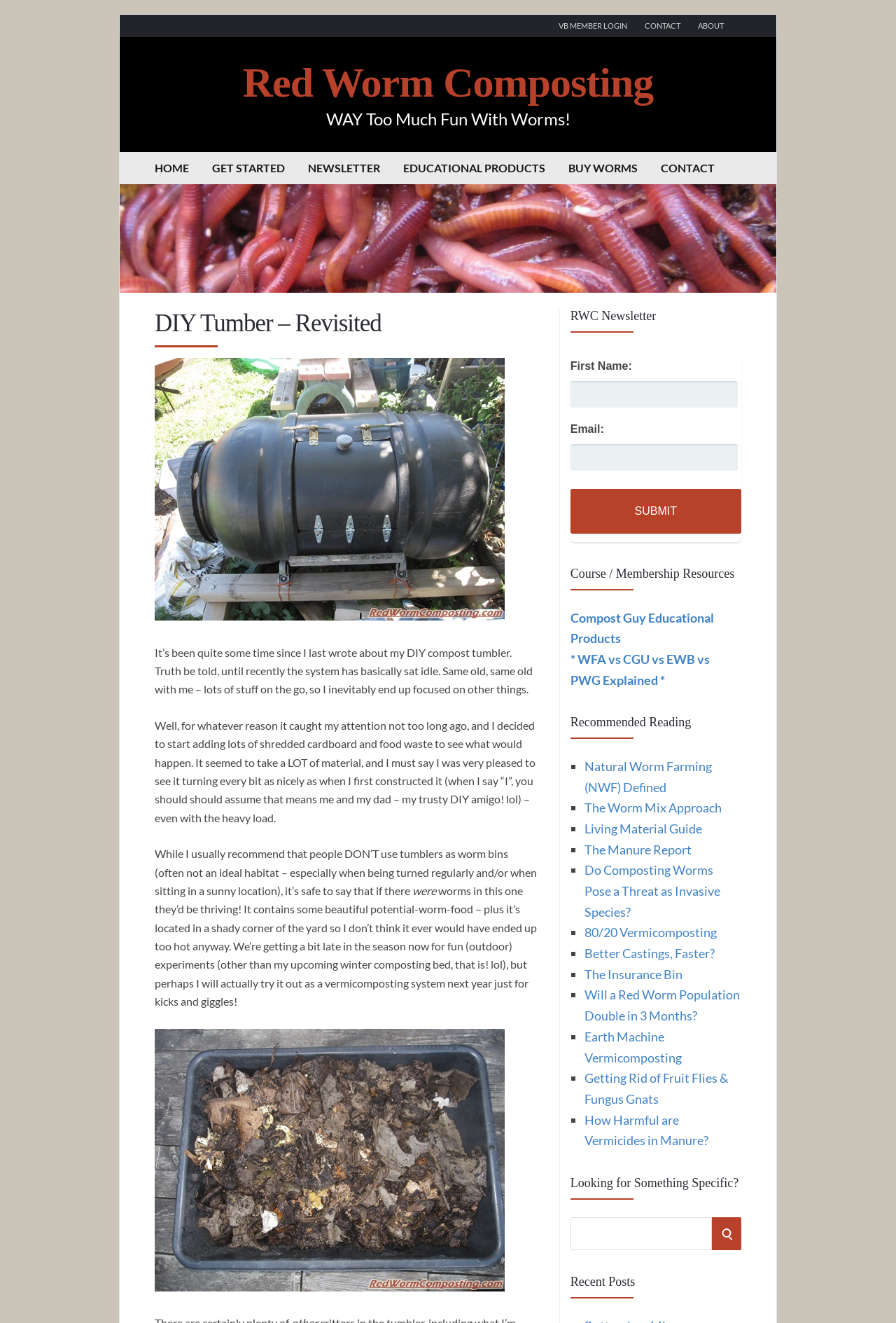How many links are there in the top navigation bar?
Refer to the image and give a detailed response to the question.

I counted the links in the top navigation bar, which are 'VB MEMBER LOGIN', 'CONTACT', 'ABOUT', 'HOME', 'GET STARTED', and 'NEWSLETTER', and found that there are 6 links in total.